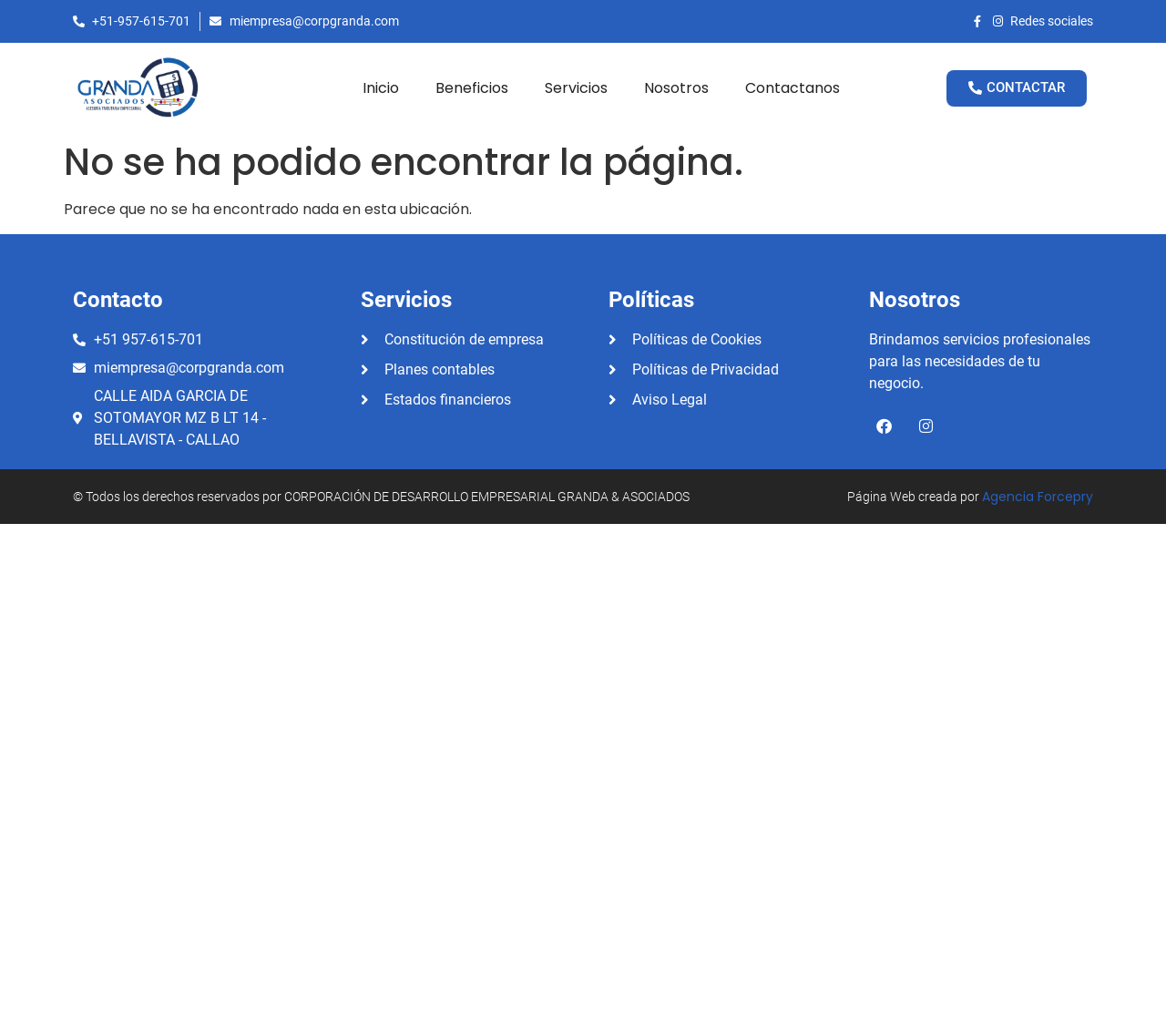Locate the bounding box coordinates of the clickable area to execute the instruction: "Visit Facebook page". Provide the coordinates as four float numbers between 0 and 1, represented as [left, top, right, bottom].

[0.745, 0.396, 0.772, 0.426]